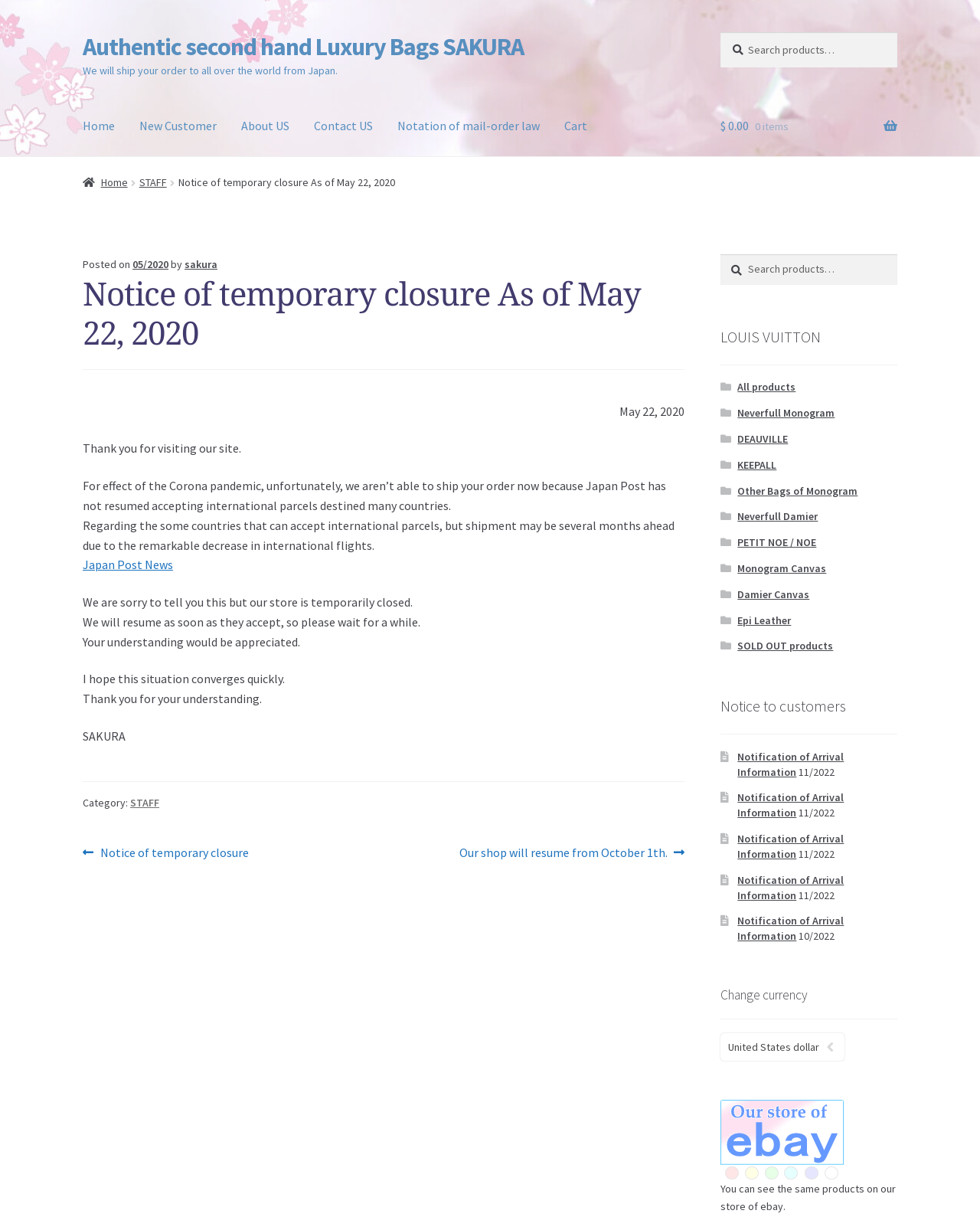Given the description "sakura", determine the bounding box of the corresponding UI element.

[0.188, 0.211, 0.222, 0.223]